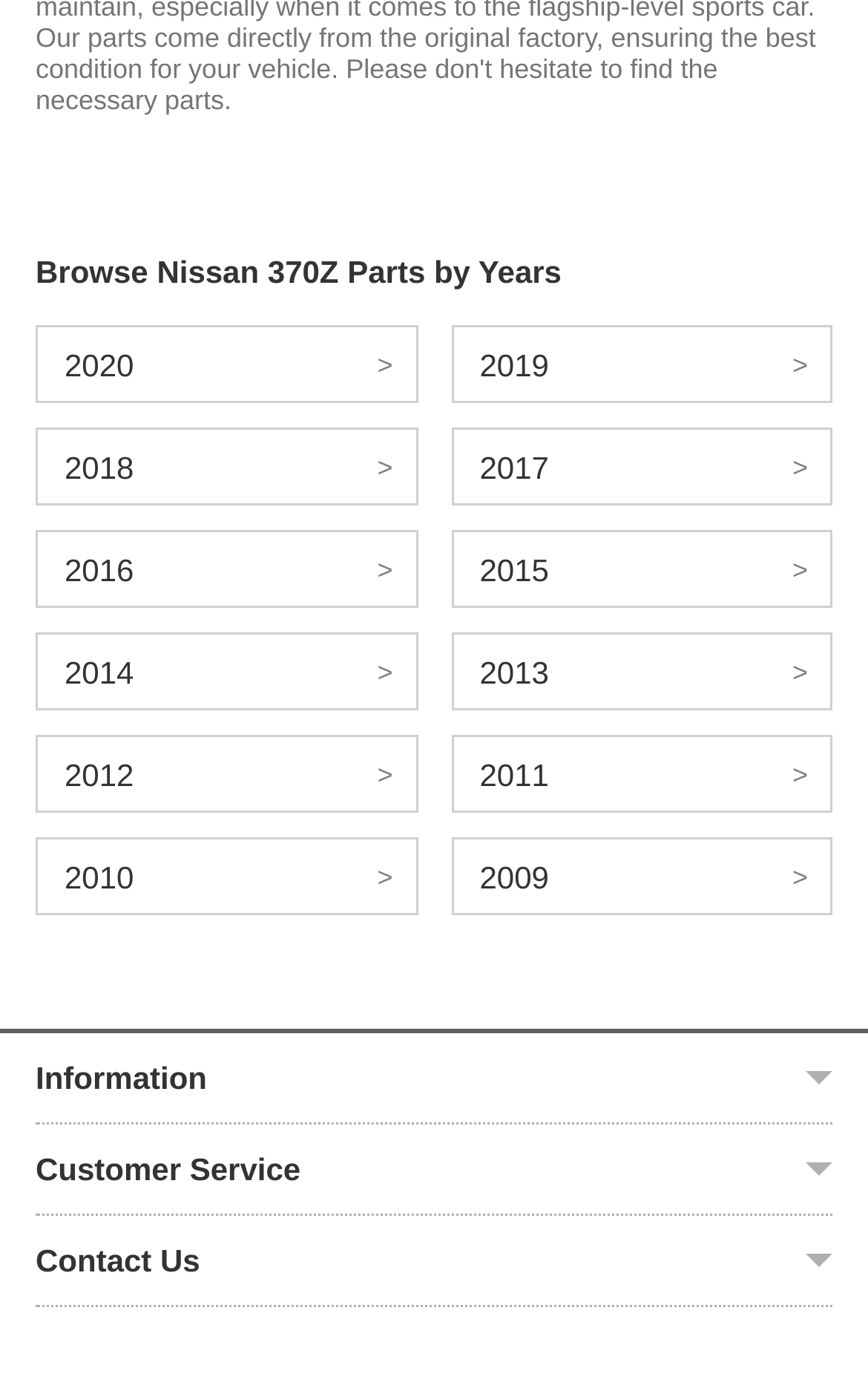Please find the bounding box coordinates of the clickable region needed to complete the following instruction: "Visit the About Us page". The bounding box coordinates must consist of four float numbers between 0 and 1, i.e., [left, top, right, bottom].

[0.041, 0.809, 0.168, 0.831]